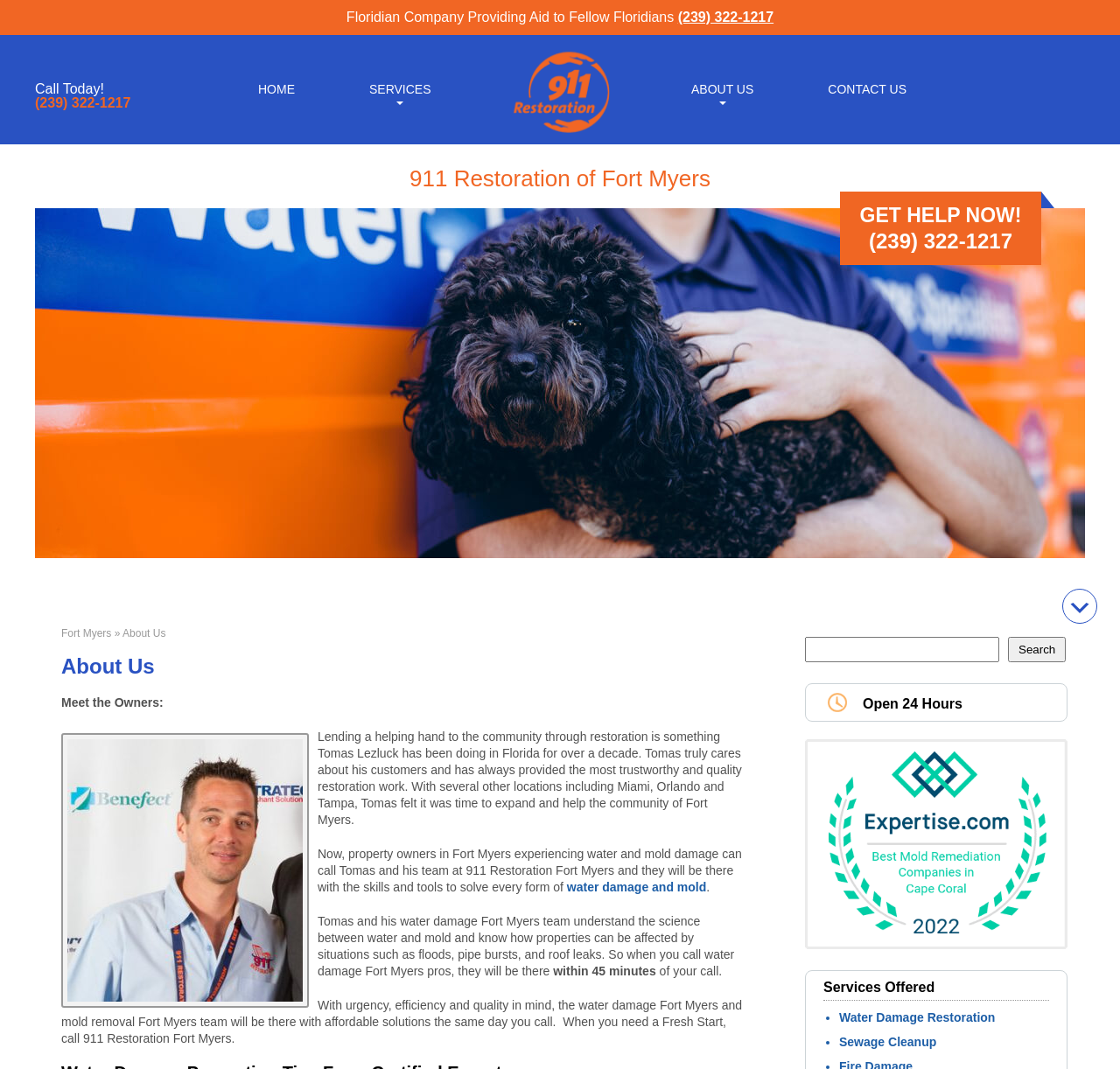What is the name of the owner of 911 Restoration Fort Myers?
Refer to the image and provide a detailed answer to the question.

I found the name of the owner by reading the text on the webpage, specifically the section that says 'Meet the Owners:' and then mentions Tomas Lezluck as the owner who has been doing restoration work in Florida for over a decade.